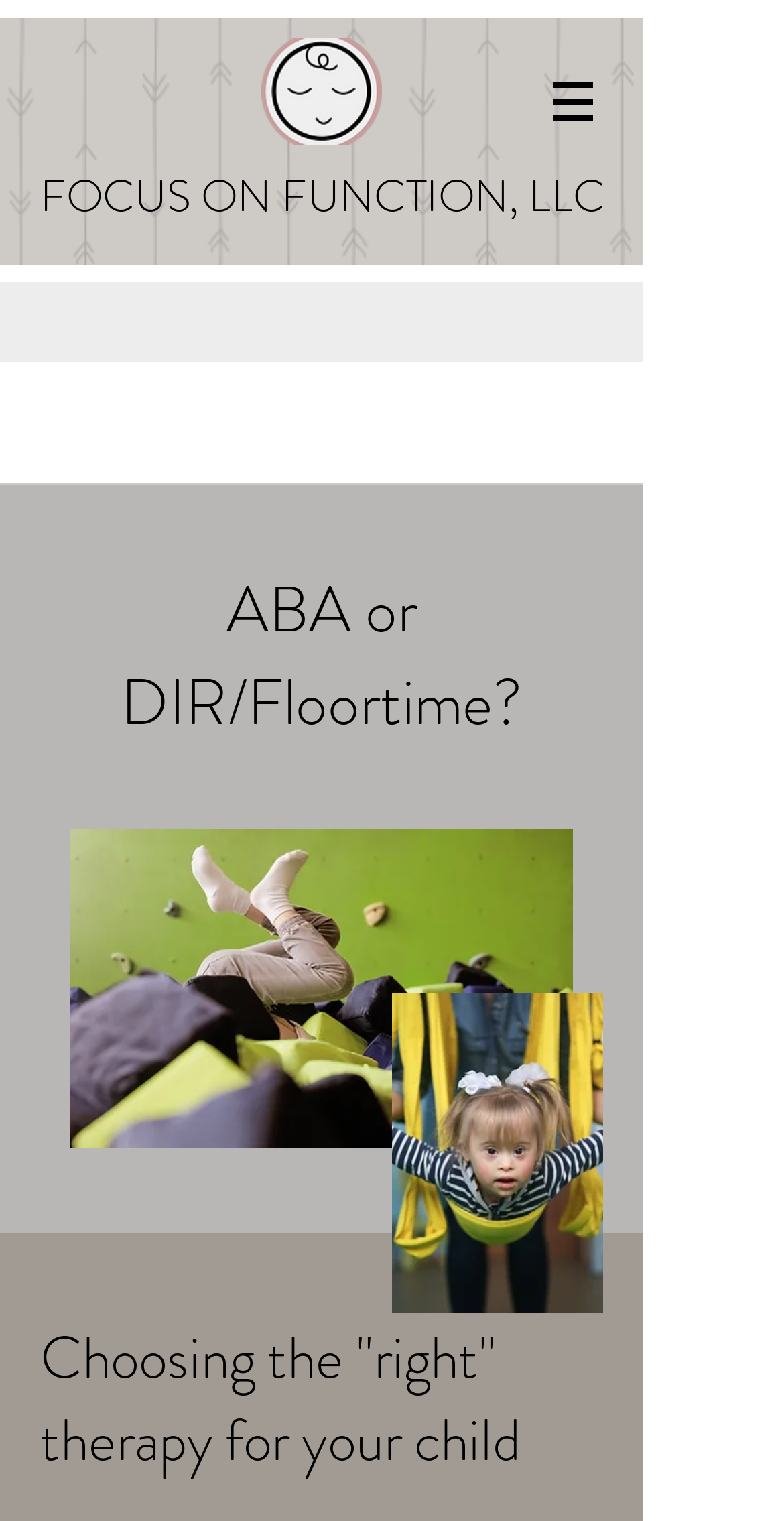Respond with a single word or phrase to the following question: How many images are on the webpage?

4